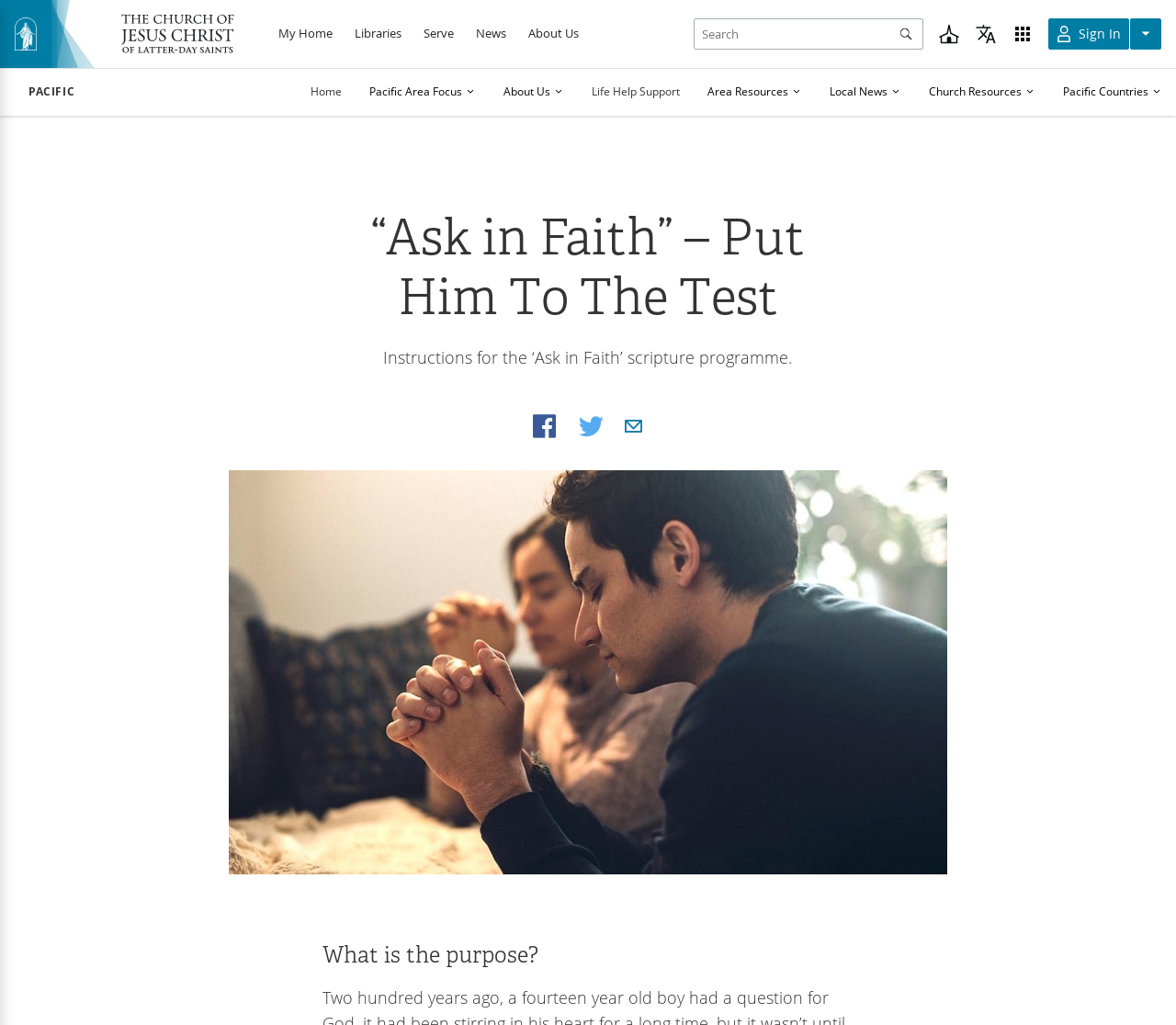Please provide a short answer using a single word or phrase for the question:
How many buttons are there in the top navigation bar?

7